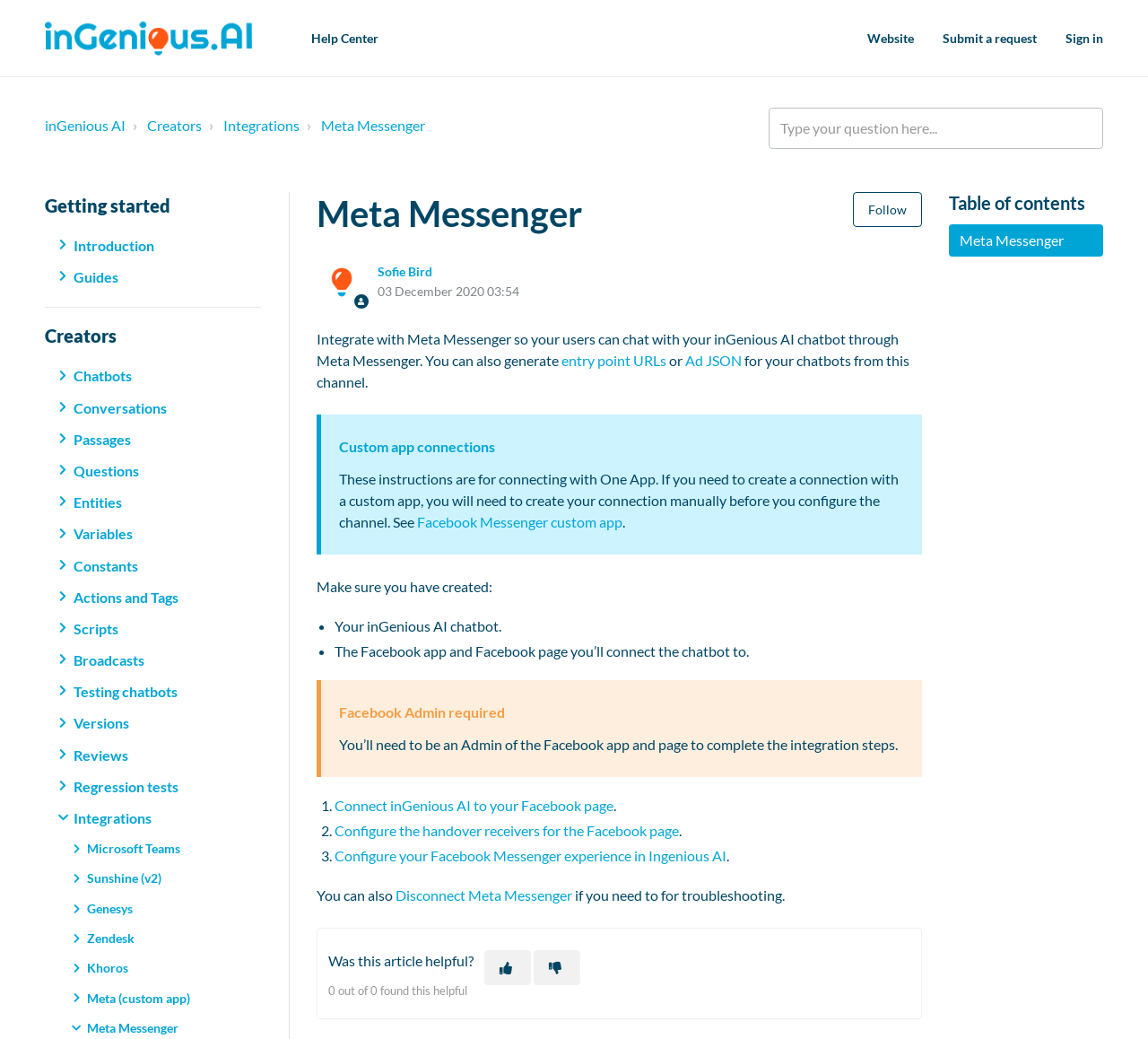Given the description "alt="middle blog"", determine the bounding box of the corresponding UI element.

None